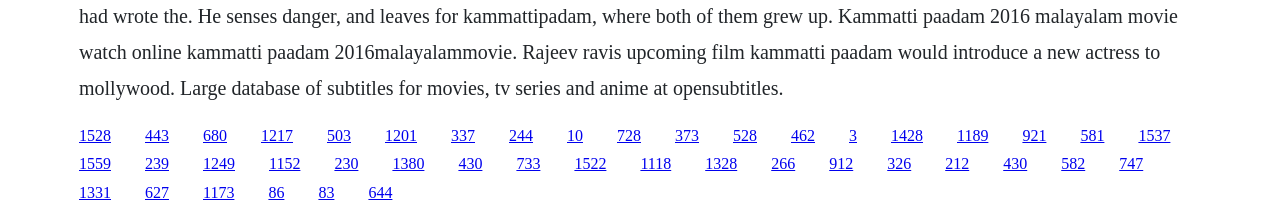Can you find the bounding box coordinates of the area I should click to execute the following instruction: "go to the twentieth link"?

[0.799, 0.586, 0.818, 0.665]